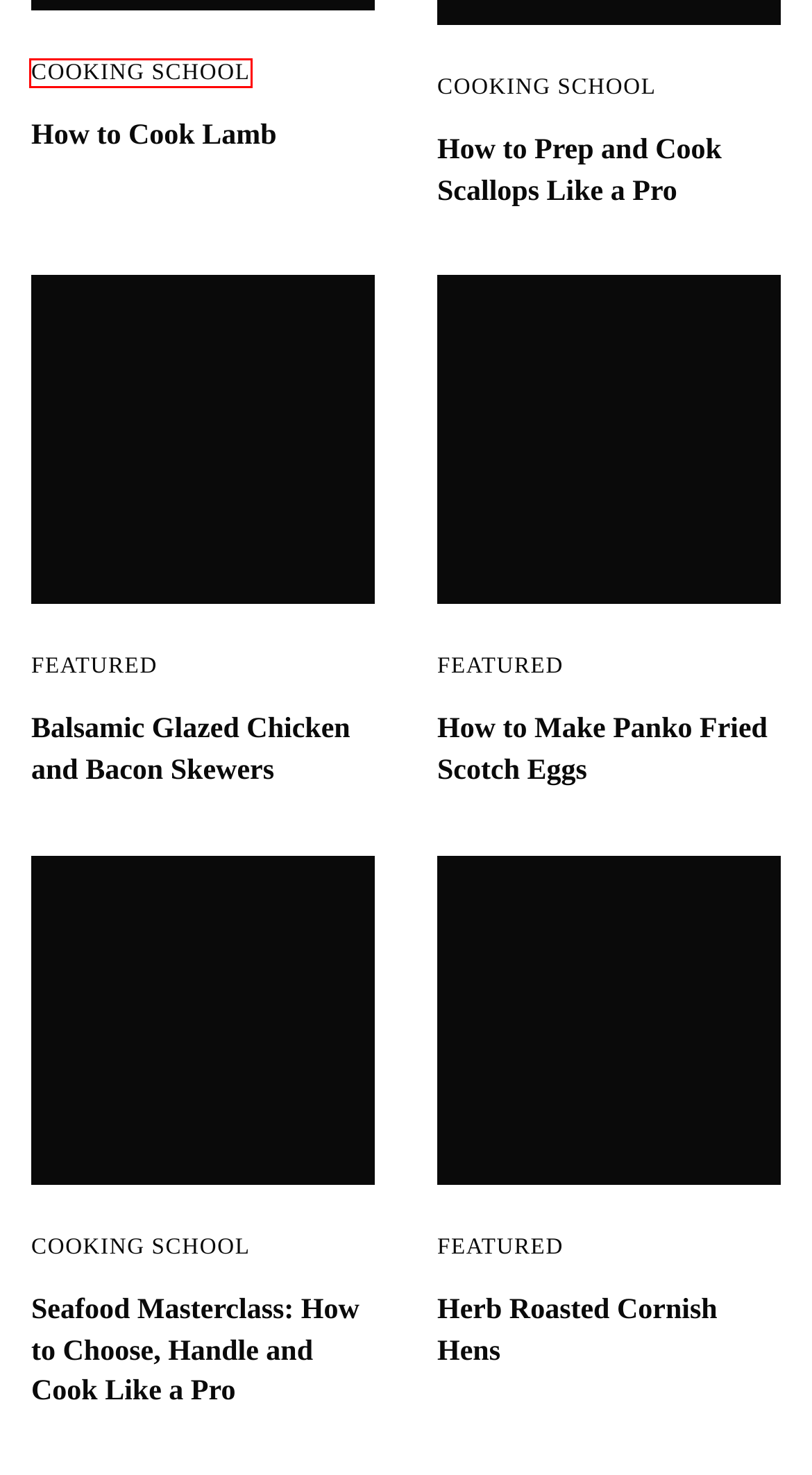Examine the screenshot of the webpage, noting the red bounding box around a UI element. Pick the webpage description that best matches the new page after the element in the red bounding box is clicked. Here are the candidates:
A. How To: Cooking with Kids - Honest Cooking Magazine
B. Honest Cooking - Recipes - Culinary Travel - Wine Guides
C. Cooking School Archives - Honest Cooking
D. How to Make Panko Fried Scotch Eggs - Honest Cooking
E. Balsamic Glazed Chicken and Bacon Skewers - Honest Cooking
F. Seafood Masterclass: How to Choose, Handle and Cook Like a Pro
G. The Best Chicken Wings for Halftime and Beyond
H. Herb Roasted Cornish Hens - Honest Cooking Magazine

C